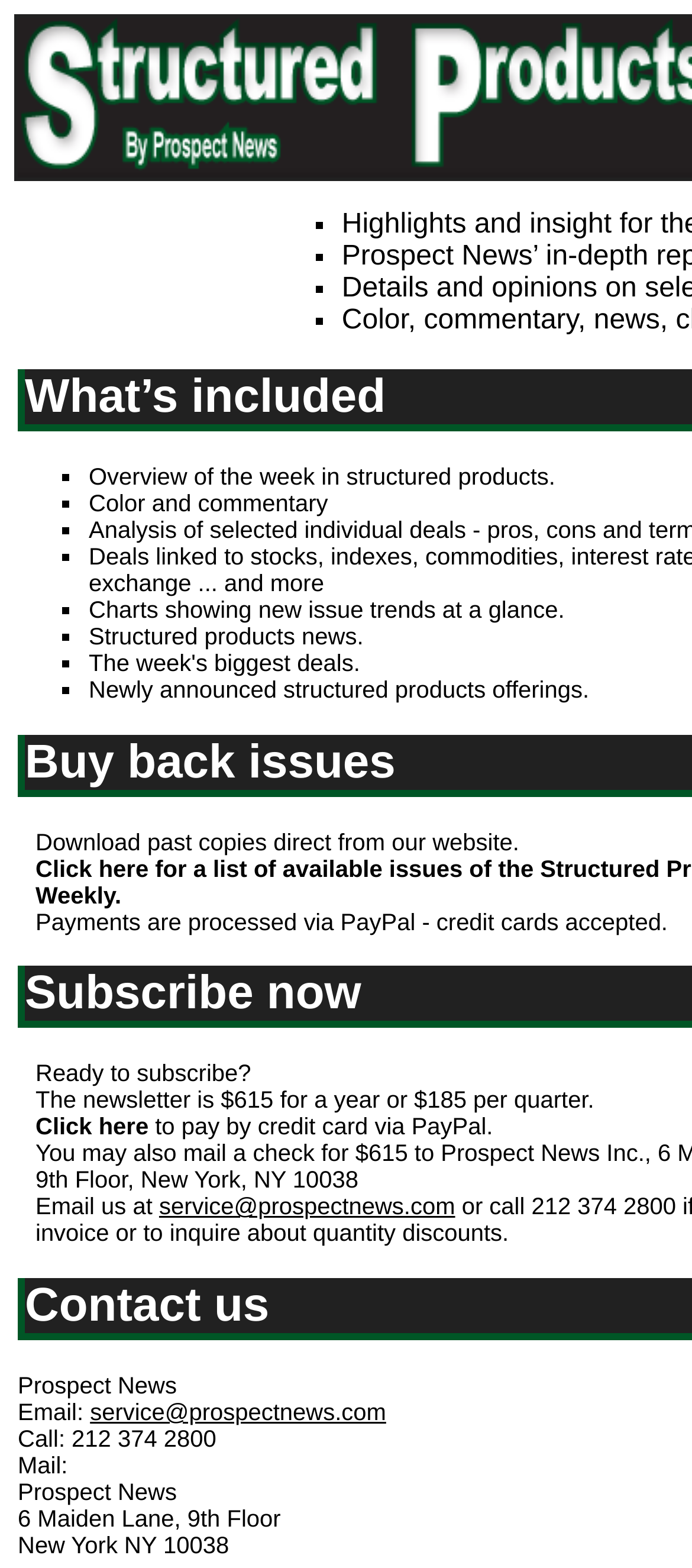What is the contact email for Prospect News?
Please give a detailed and elaborate explanation in response to the question.

I found two link elements with the text 'service@prospectnews.com' which suggests that this is the contact email for Prospect News.